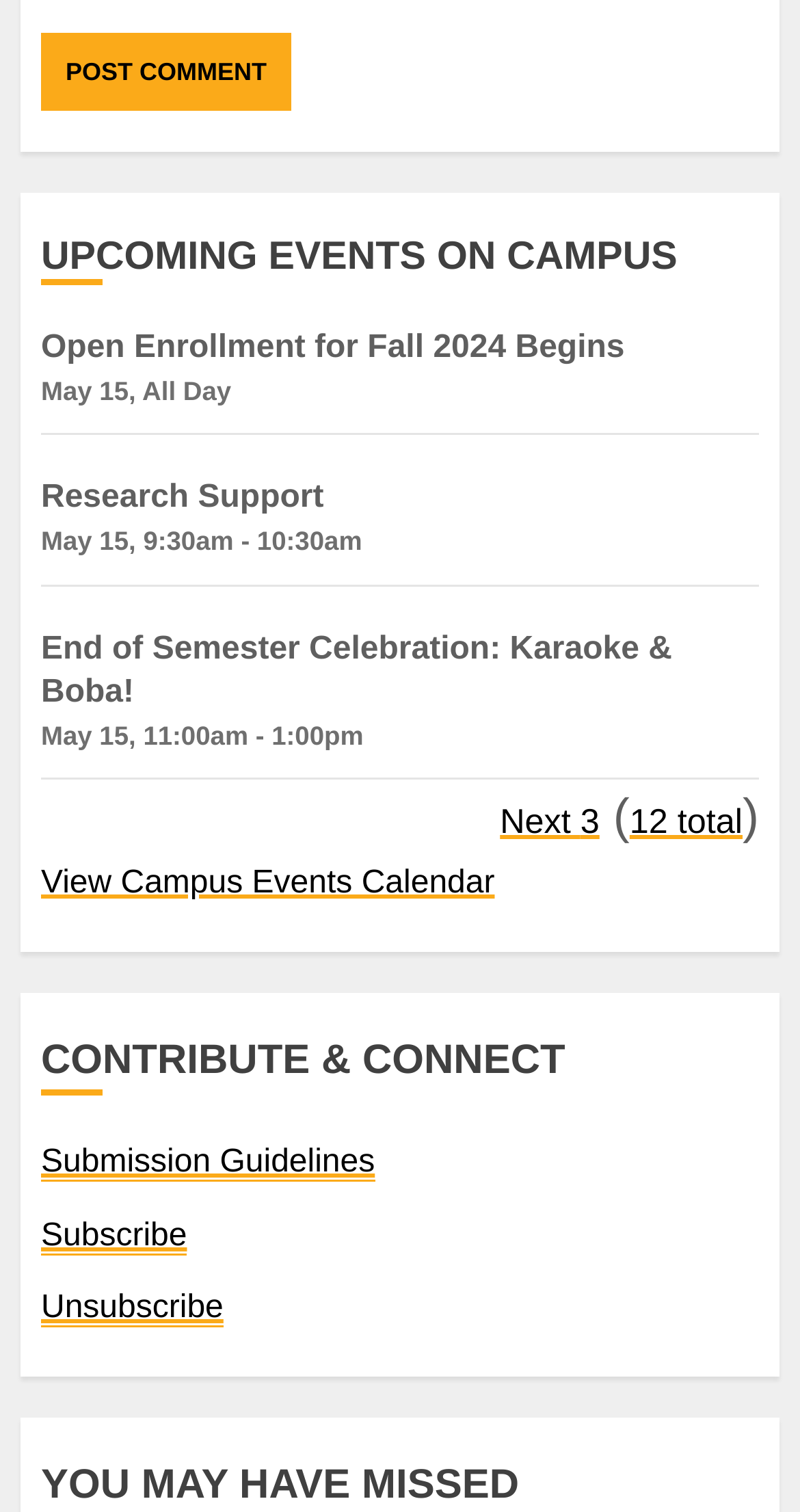Please determine the bounding box coordinates of the element's region to click for the following instruction: "View campus events calendar".

[0.051, 0.573, 0.618, 0.596]